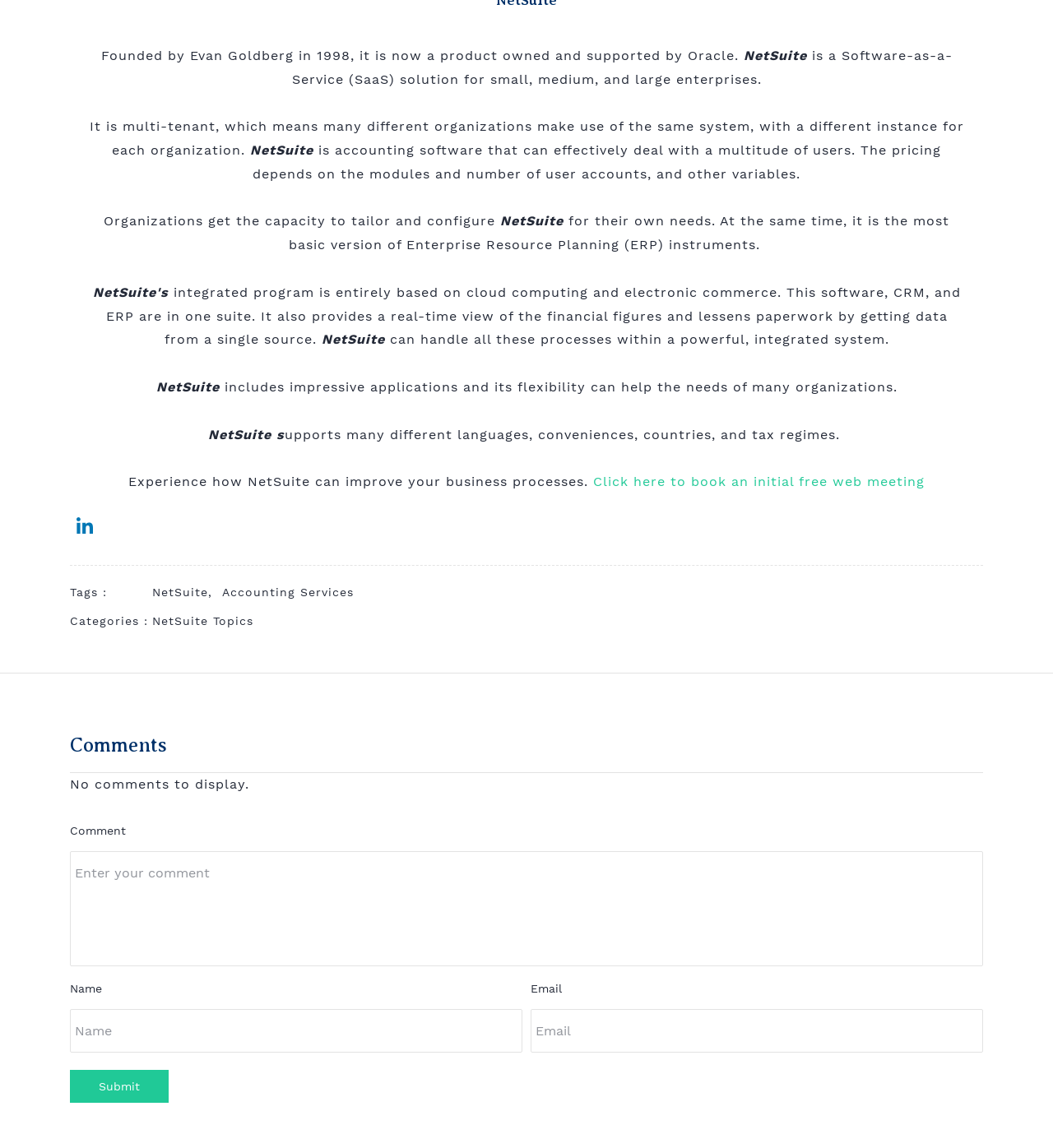What can users do at the bottom of the webpage?
Please ensure your answer is as detailed and informative as possible.

At the bottom of the webpage, users can enter their comment, name, and email, and then submit it, as indicated by the presence of a textbox for entering comments and a submit button.